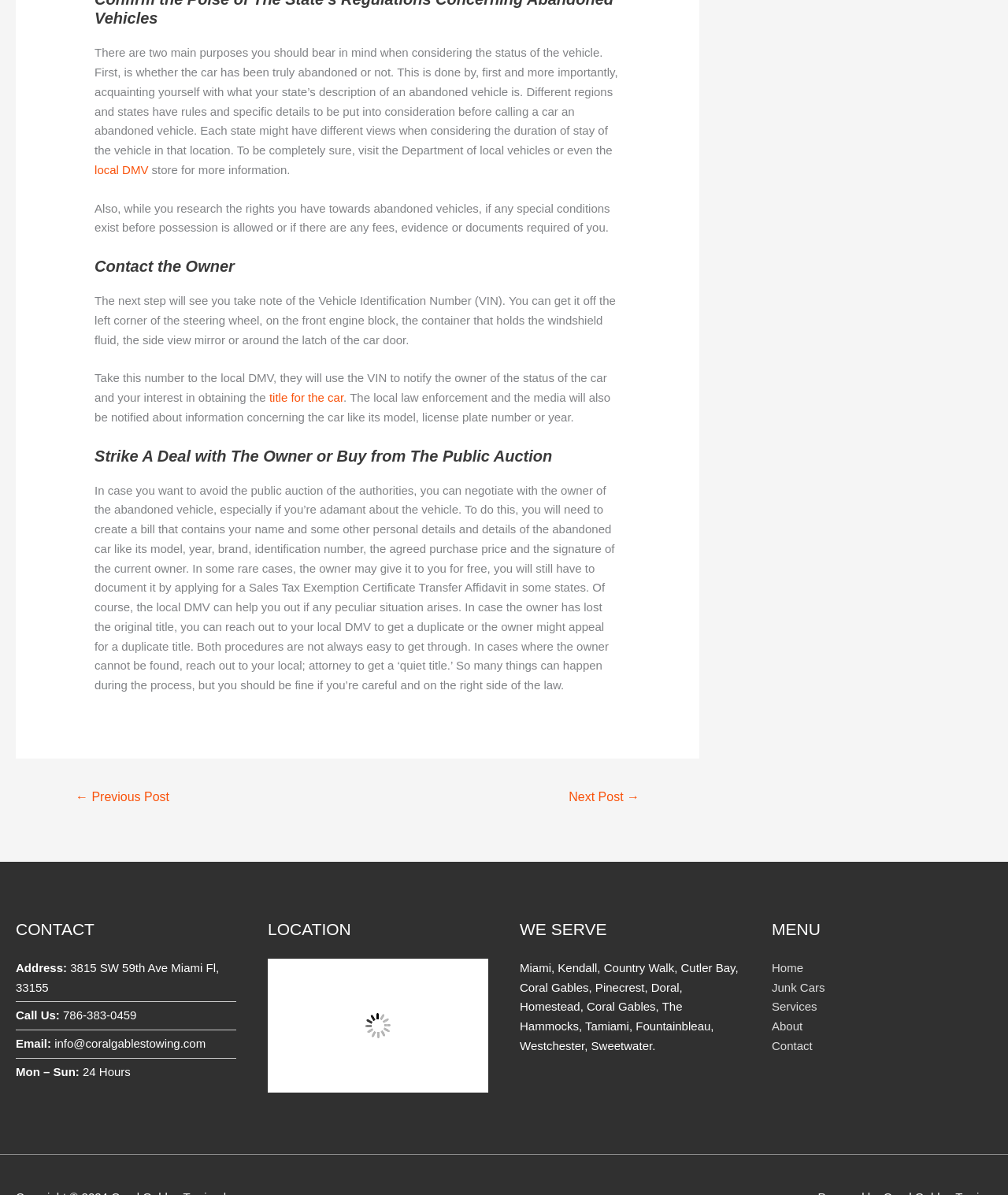Determine the bounding box coordinates for the element that should be clicked to follow this instruction: "Click the 'local DMV' link". The coordinates should be given as four float numbers between 0 and 1, in the format [left, top, right, bottom].

[0.094, 0.136, 0.147, 0.148]